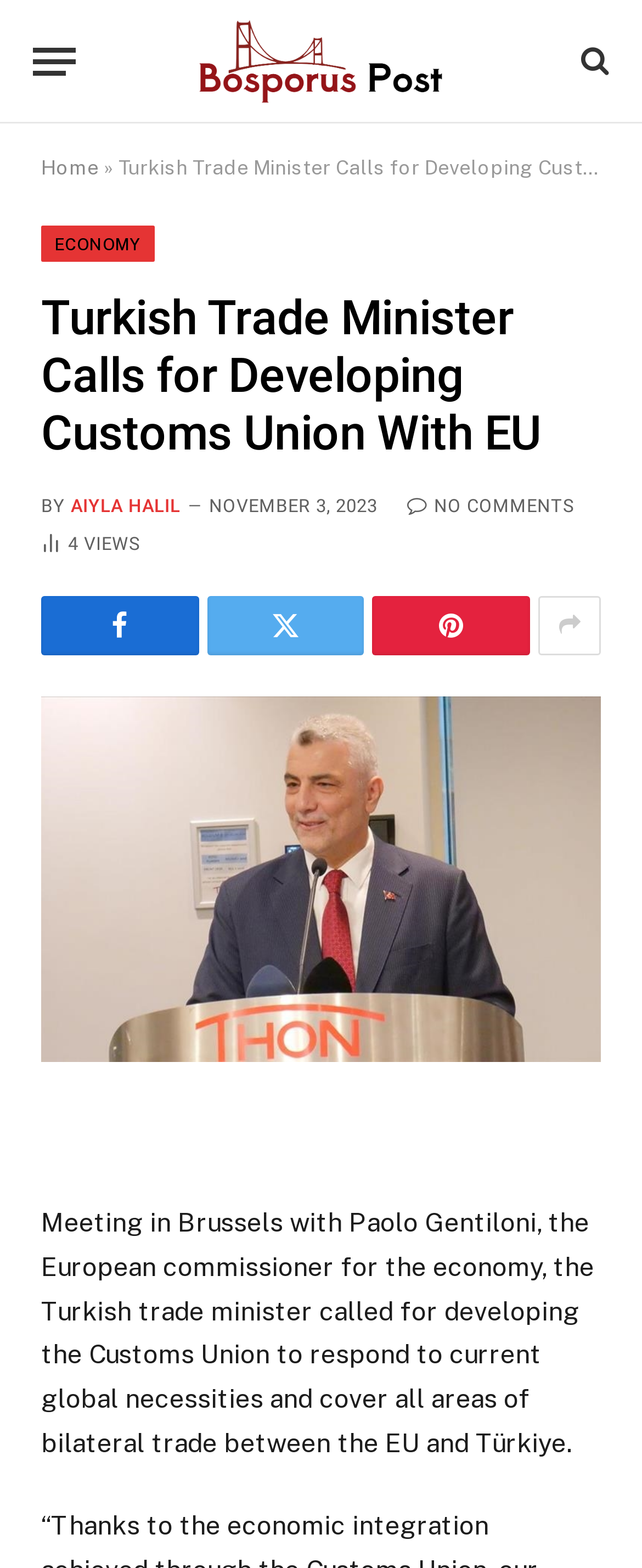Determine the bounding box coordinates of the clickable element to achieve the following action: 'Share the article'. Provide the coordinates as four float values between 0 and 1, formatted as [left, top, right, bottom].

[0.839, 0.38, 0.936, 0.418]